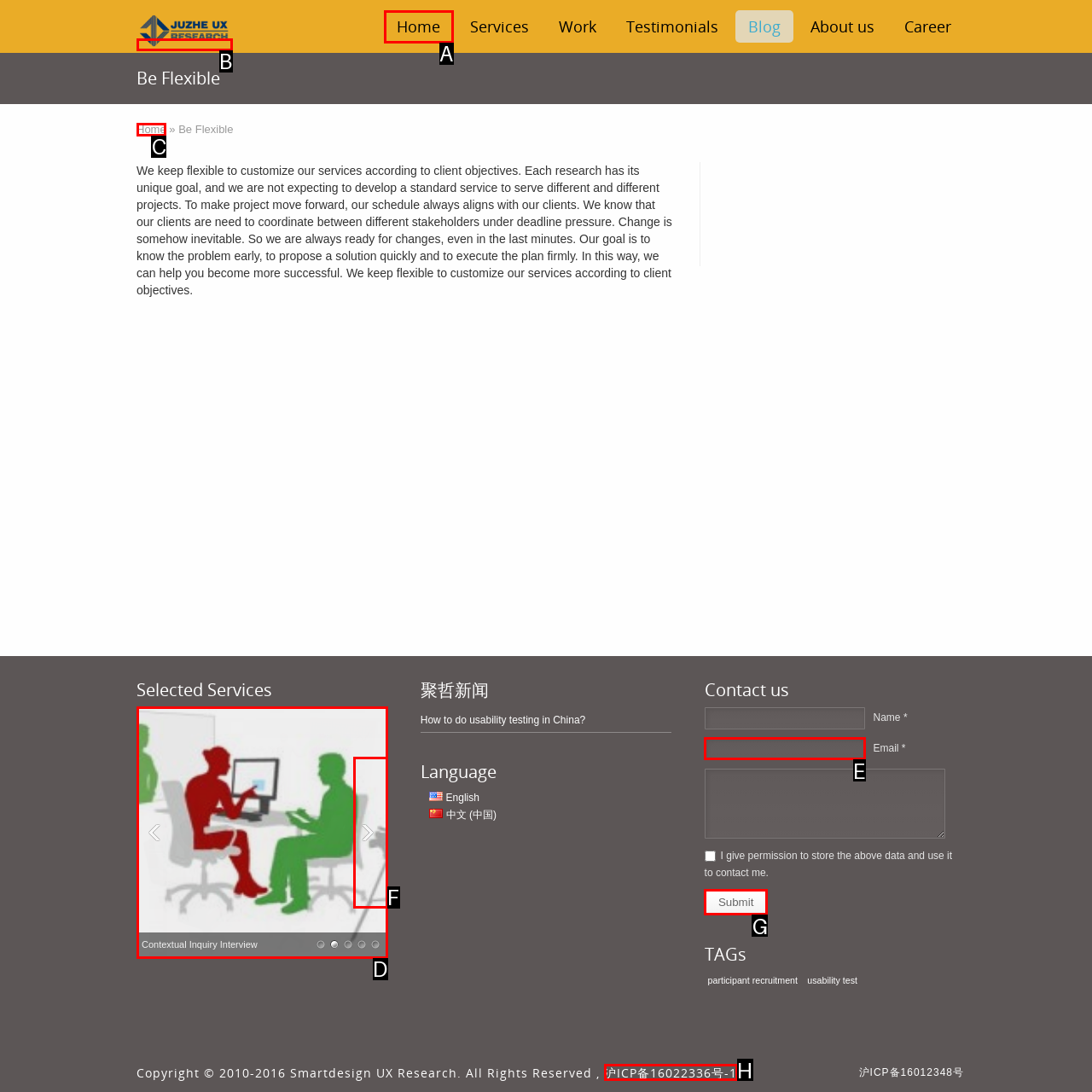Tell me which one HTML element best matches the description: 沪ICP备16022336号-1
Answer with the option's letter from the given choices directly.

H